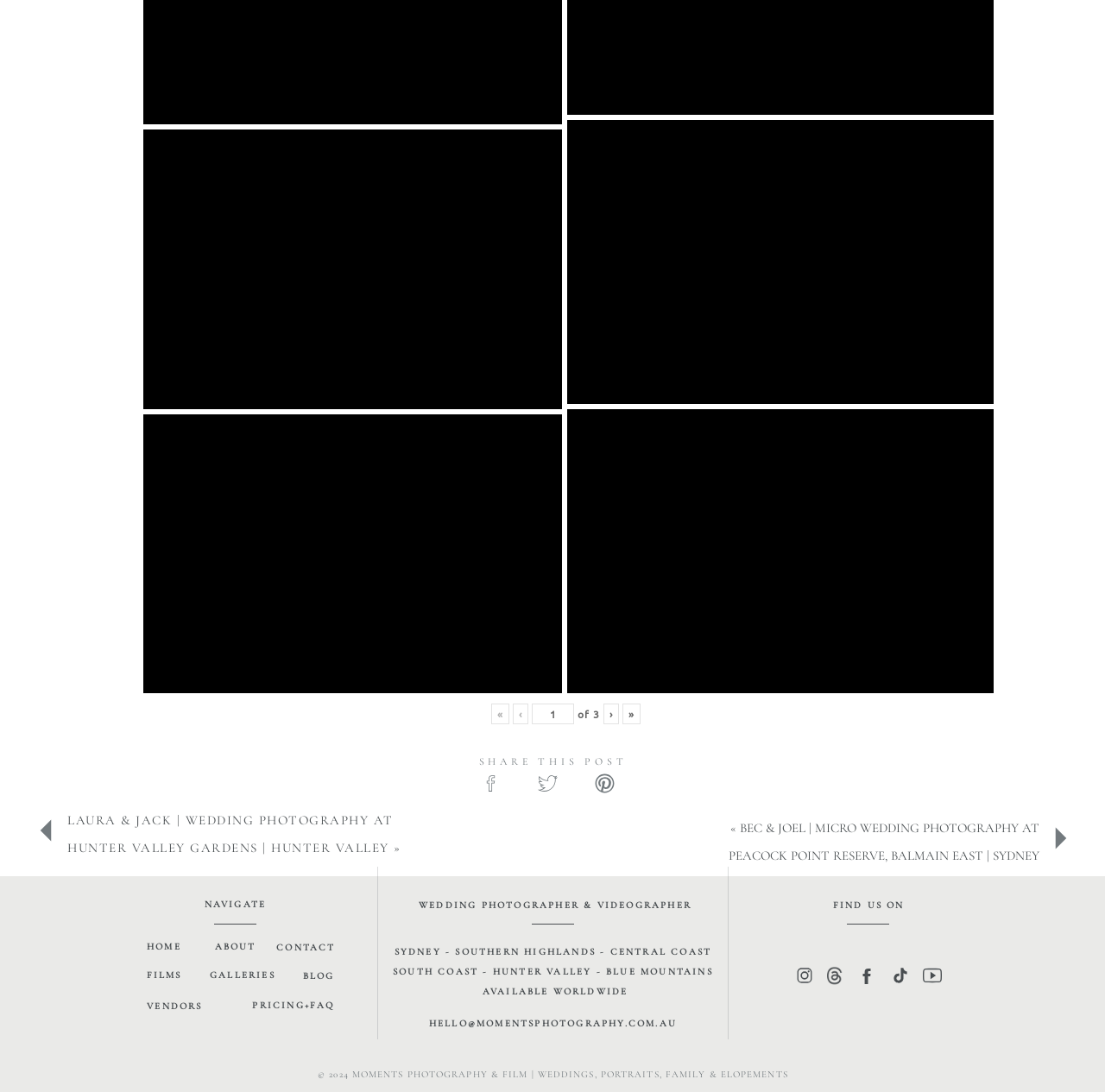Use a single word or phrase to answer the question:
What is the email address provided on the webpage?

HELLO@MOMENTSPHOTOGRAPHY.COM.AU